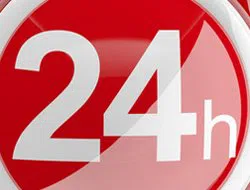What is the text displayed in bold white letters?
Please answer the question as detailed as possible based on the image.

The bold white letters on the circular graphic display the text '24 h', which symbolizes the around-the-clock service availability of Galaxy Locksmith Store, emphasizing their commitment to providing reliable assistance in urgent situations.